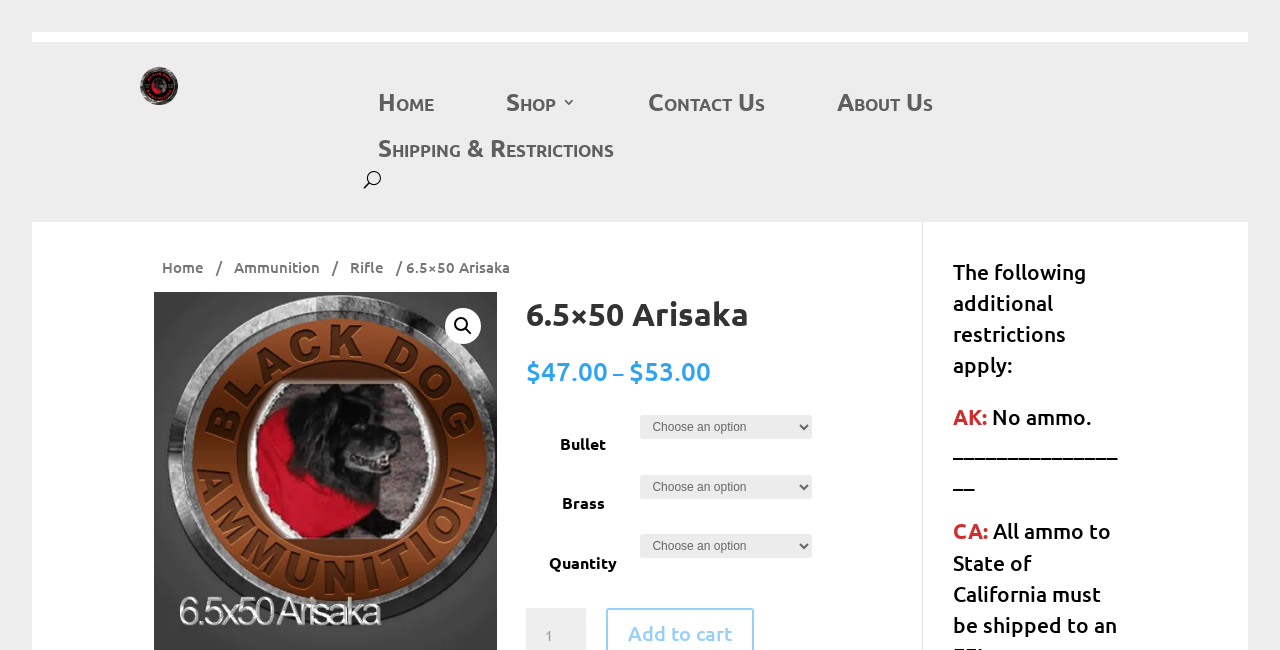Based on the image, please elaborate on the answer to the following question:
What is the price range of the ammunition?

The question can be answered by looking at the static text elements on the webpage, which show the price range as '$47.00' and '$53.00'.